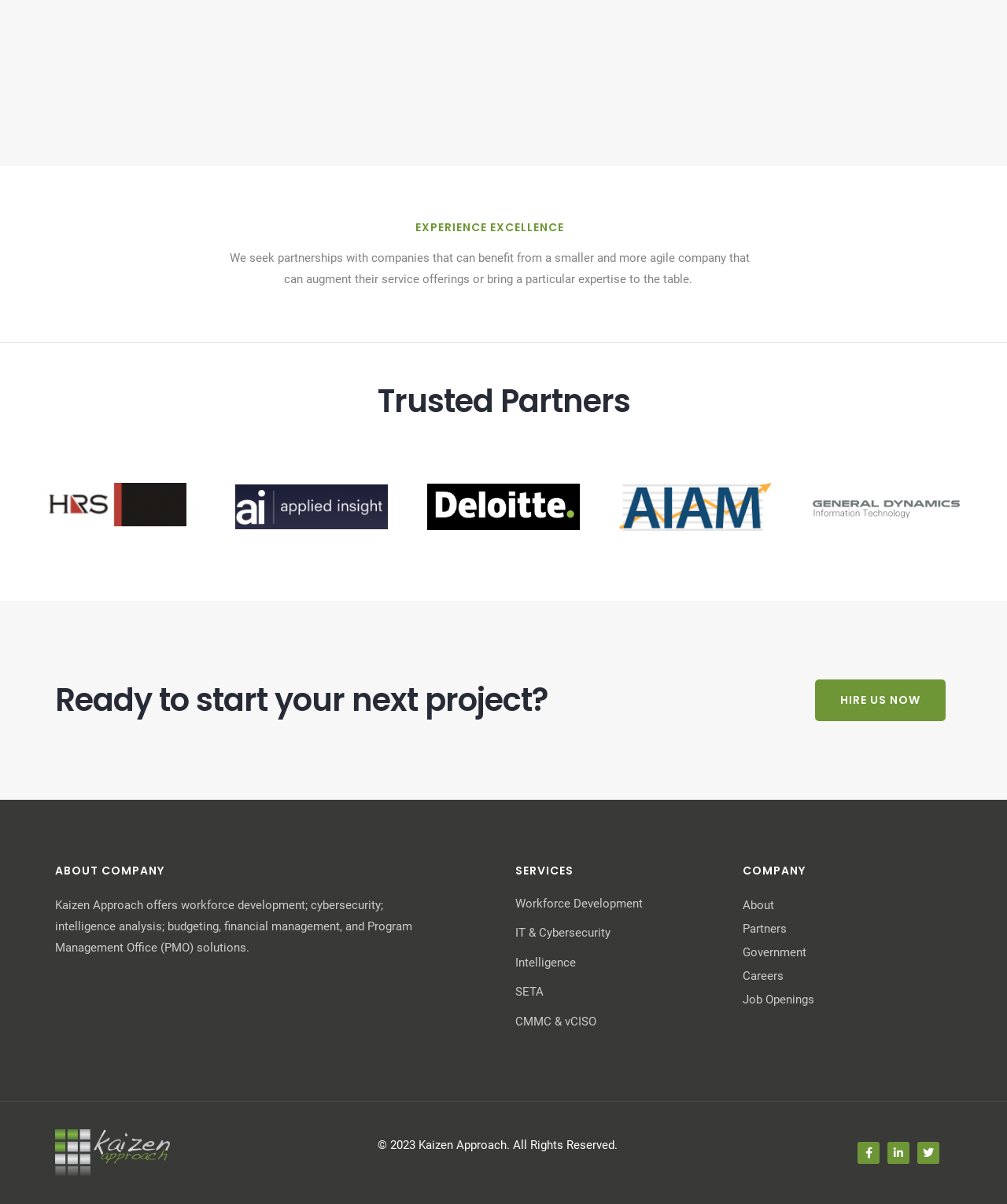How many partners are listed?
From the screenshot, provide a brief answer in one word or phrase.

6